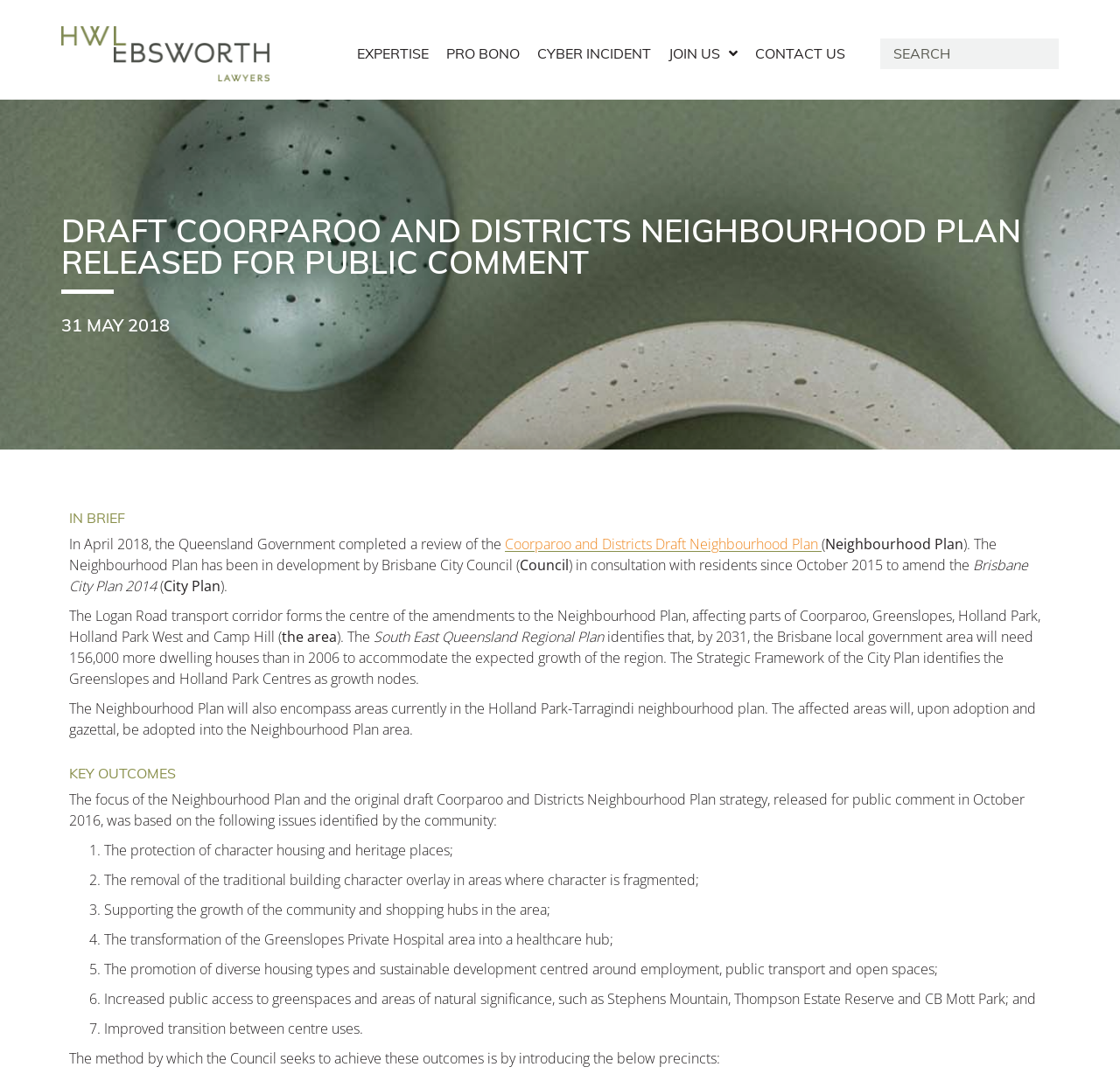Locate the bounding box coordinates of the element that should be clicked to fulfill the instruction: "Go to EXPERTISE page".

[0.319, 0.035, 0.383, 0.065]